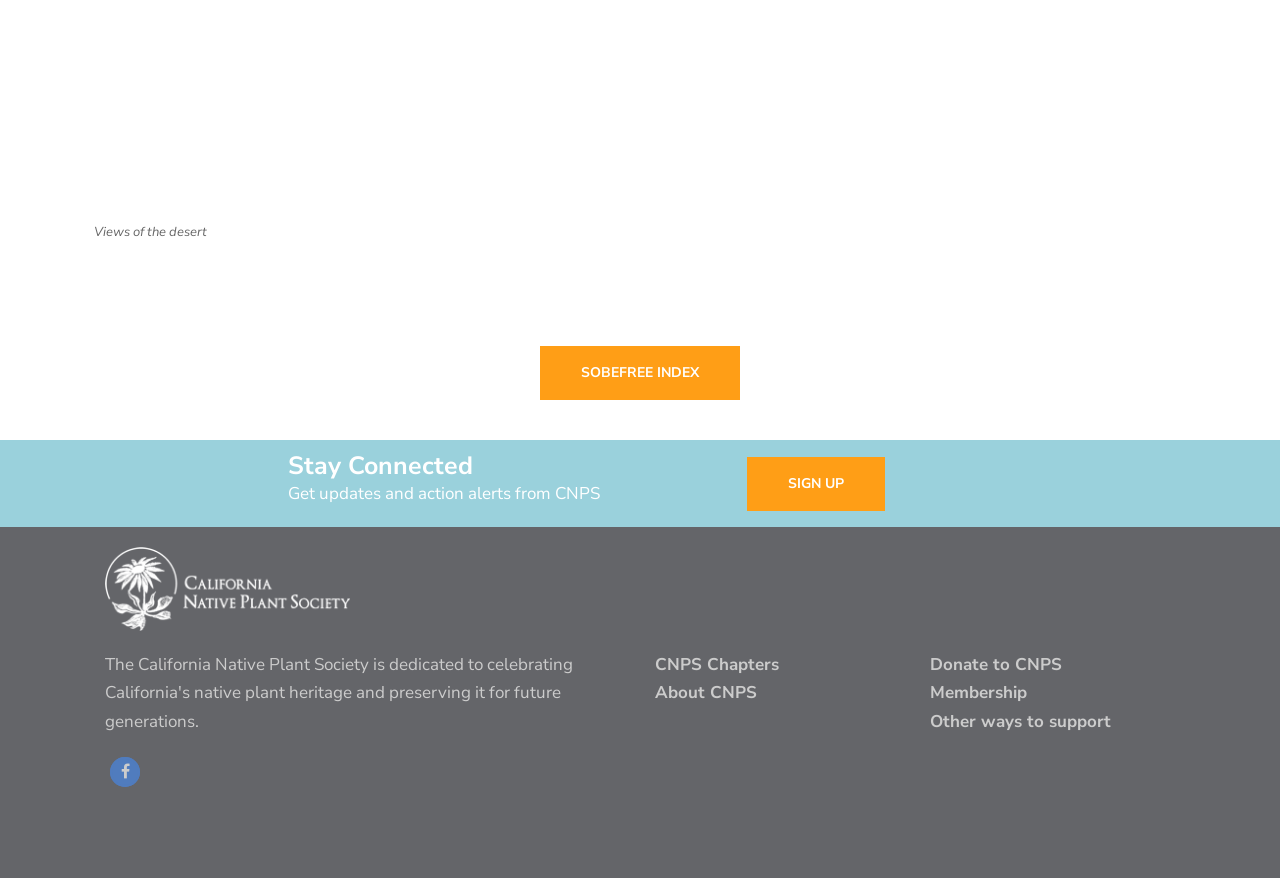Extract the bounding box coordinates of the UI element described: "Membership". Provide the coordinates in the format [left, top, right, bottom] with values ranging from 0 to 1.

[0.727, 0.776, 0.802, 0.802]